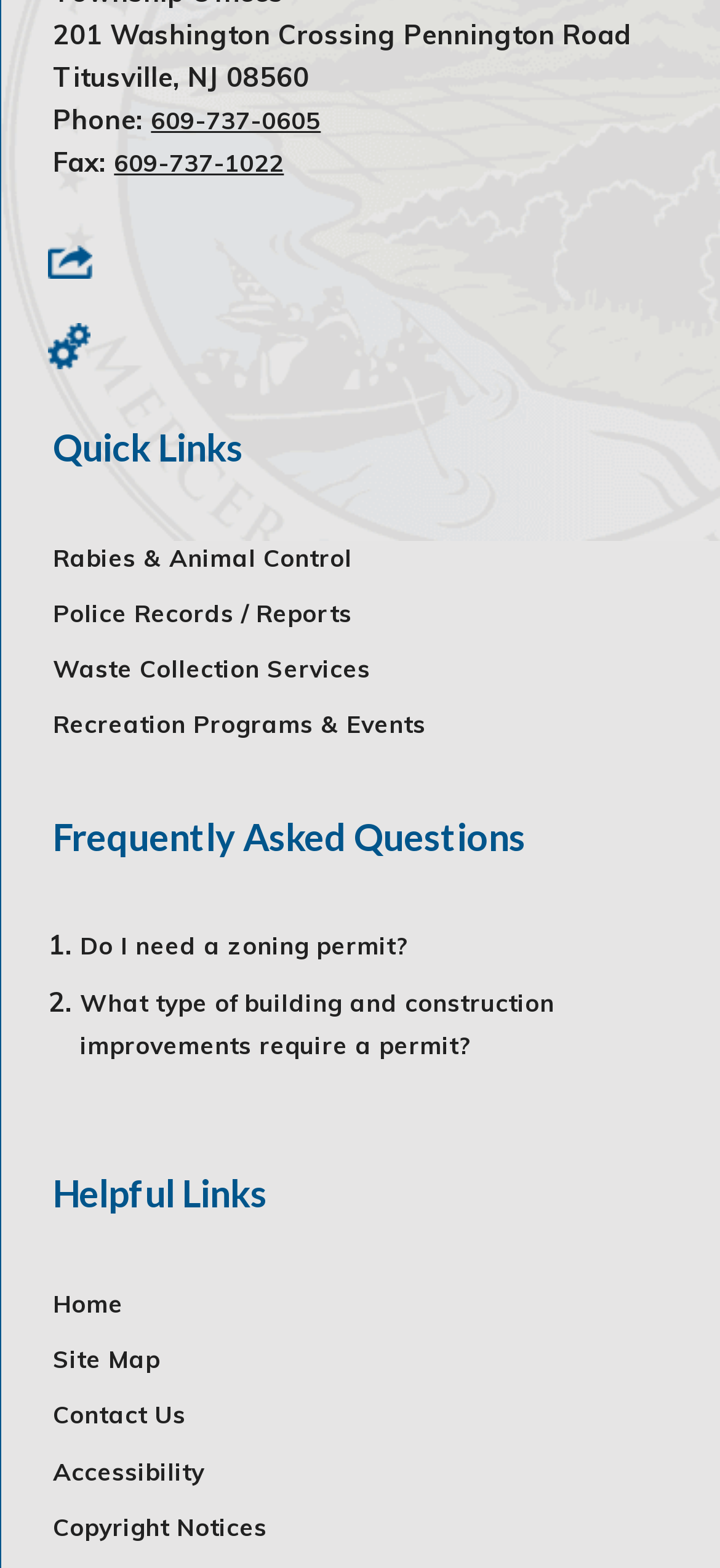Please indicate the bounding box coordinates of the element's region to be clicked to achieve the instruction: "Check 'Frequently Asked Questions'". Provide the coordinates as four float numbers between 0 and 1, i.e., [left, top, right, bottom].

[0.074, 0.514, 0.926, 0.552]